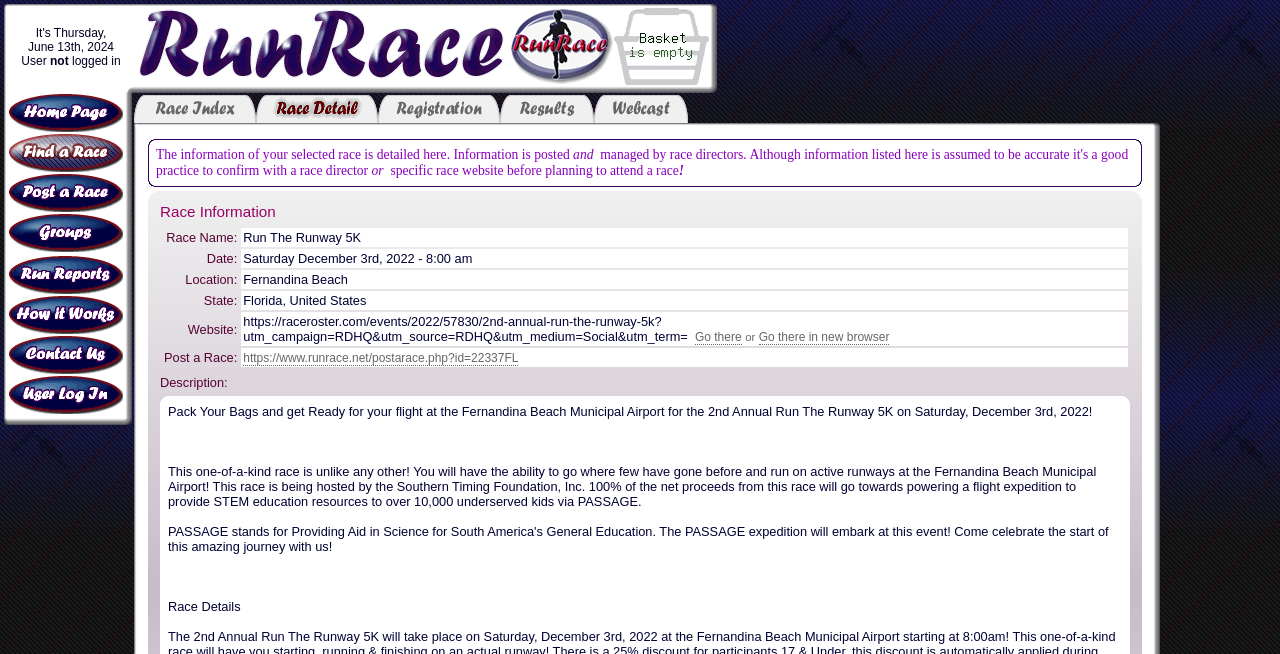Provide a brief response in the form of a single word or phrase:
What is the purpose of the 'Announce a race through our website' link?

to announce a race